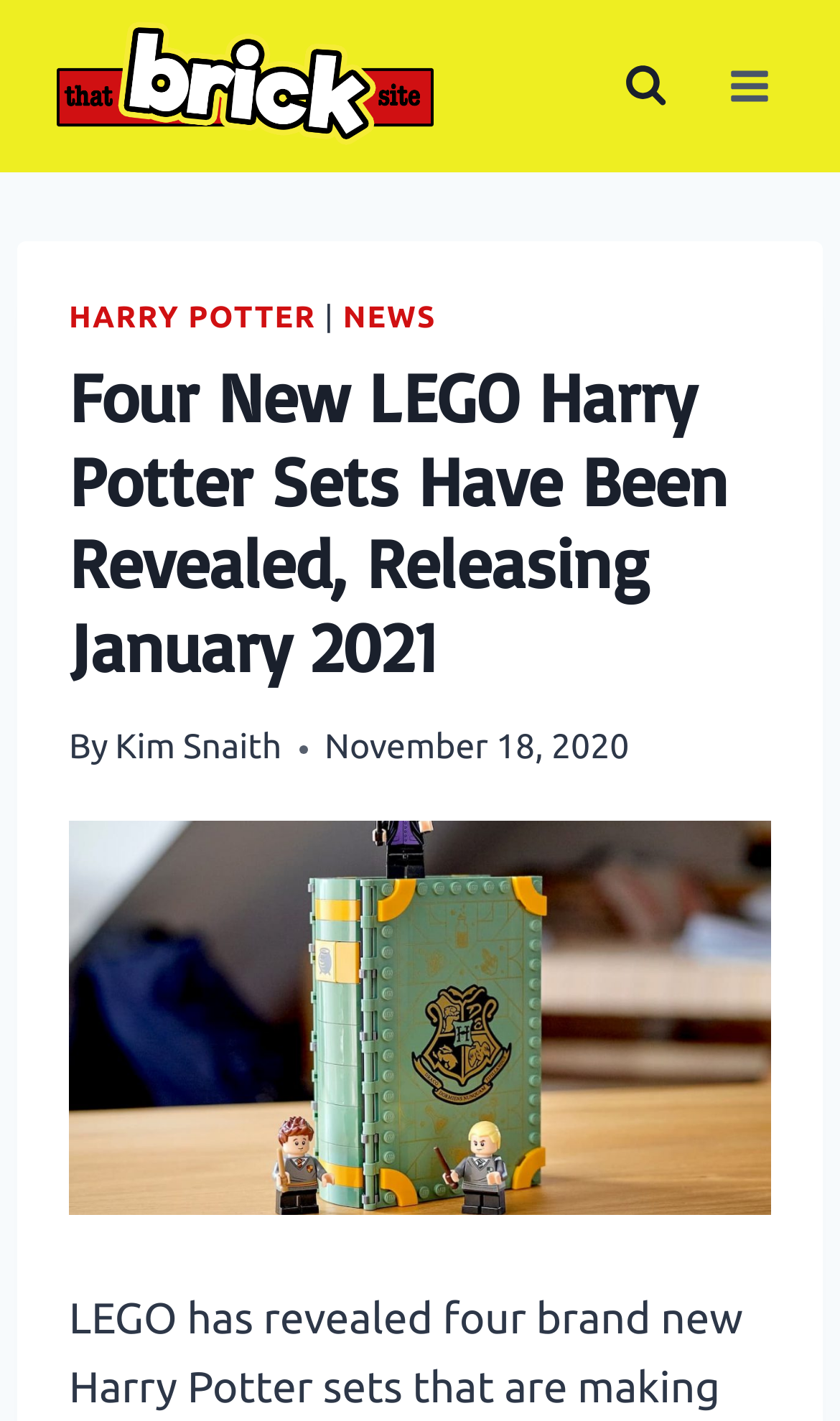What is the website's main logo?
Refer to the screenshot and answer in one word or phrase.

That Brick Site